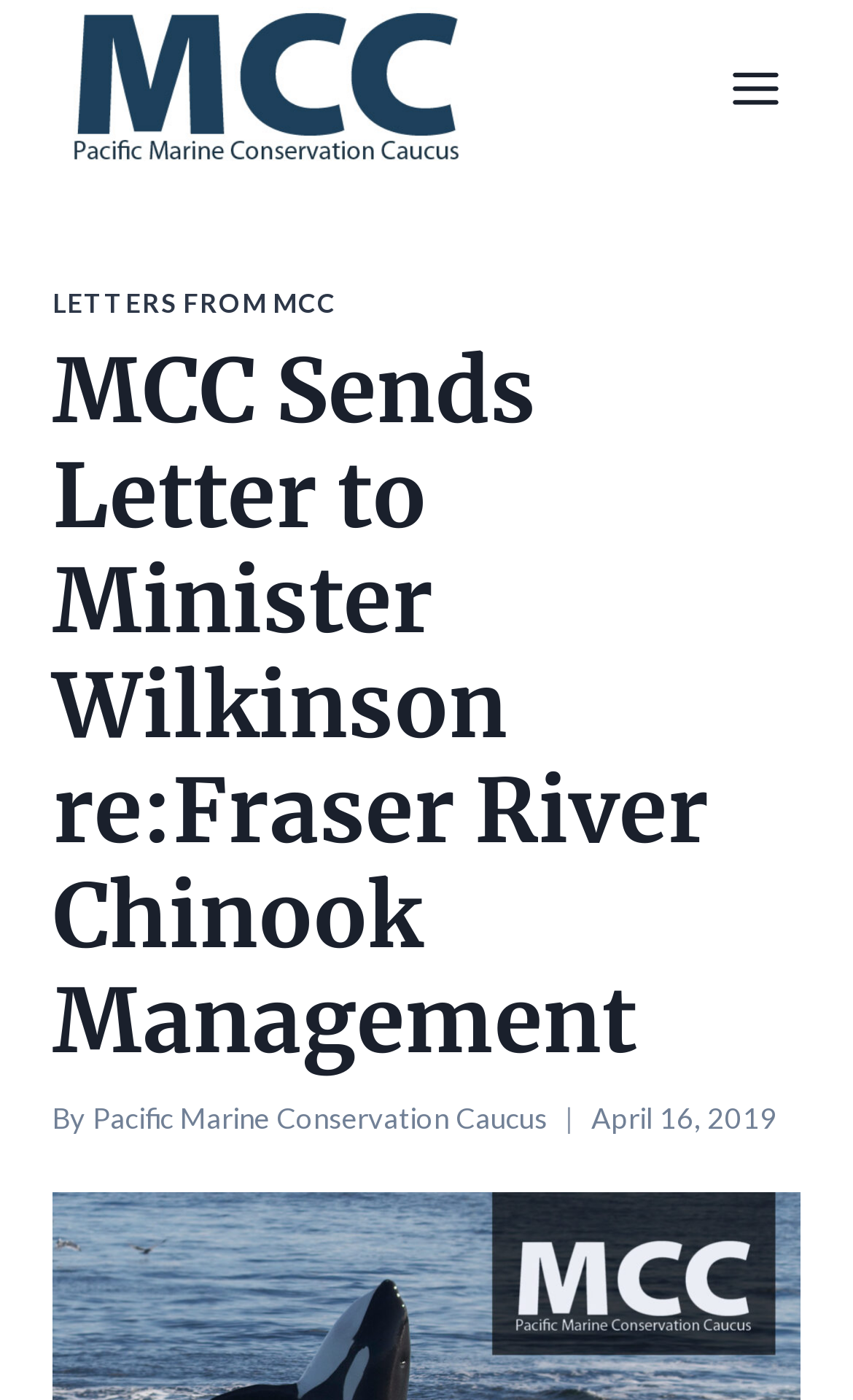Determine the bounding box for the UI element that matches this description: "Letters from MCC".

[0.062, 0.205, 0.394, 0.228]